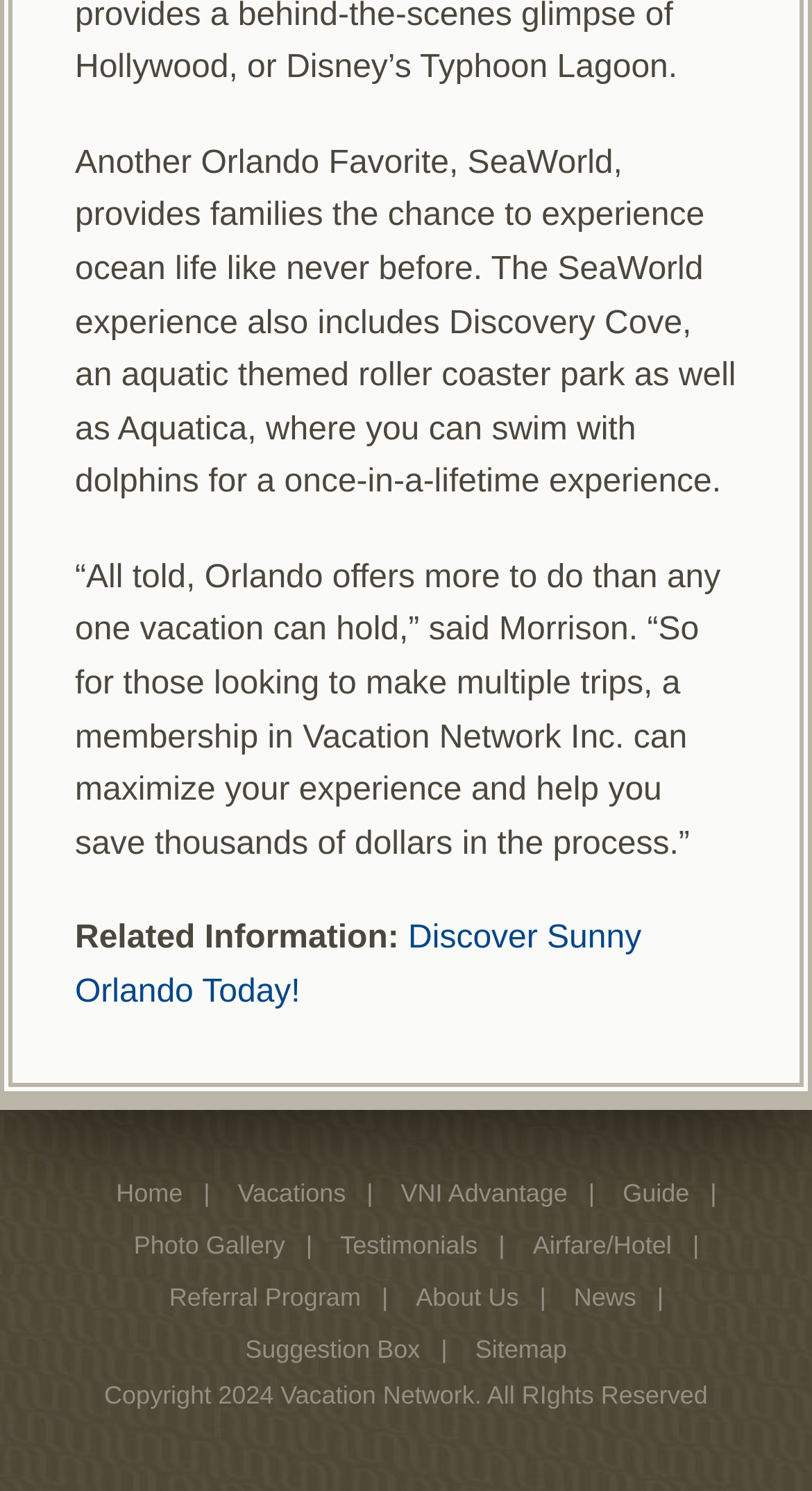Can you identify the bounding box coordinates of the clickable region needed to carry out this instruction: 'Visit 'About Us' page'? The coordinates should be four float numbers within the range of 0 to 1, stated as [left, top, right, bottom].

[0.512, 0.86, 0.639, 0.88]